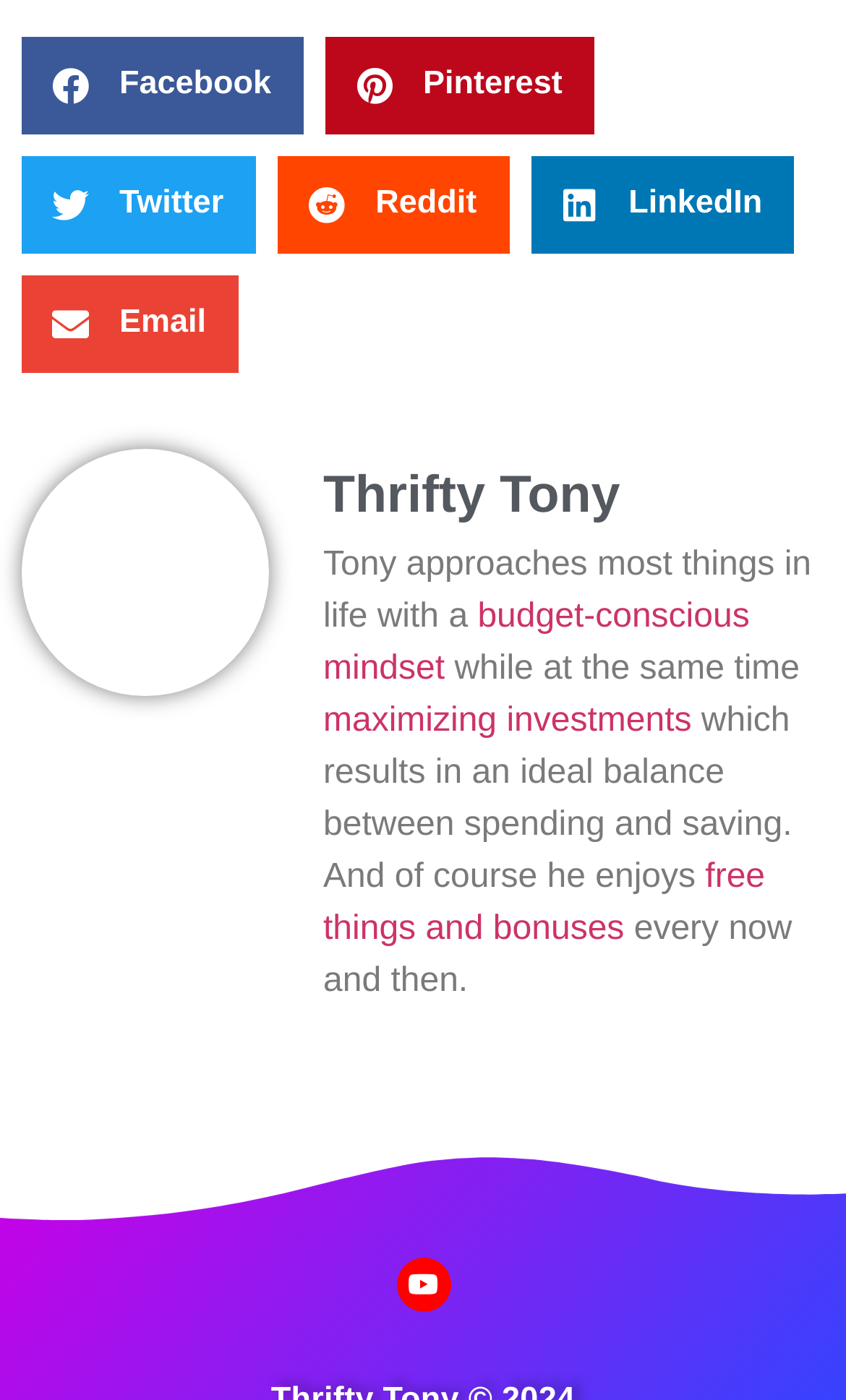Kindly determine the bounding box coordinates for the area that needs to be clicked to execute this instruction: "Go to YouTube".

[0.468, 0.898, 0.532, 0.936]